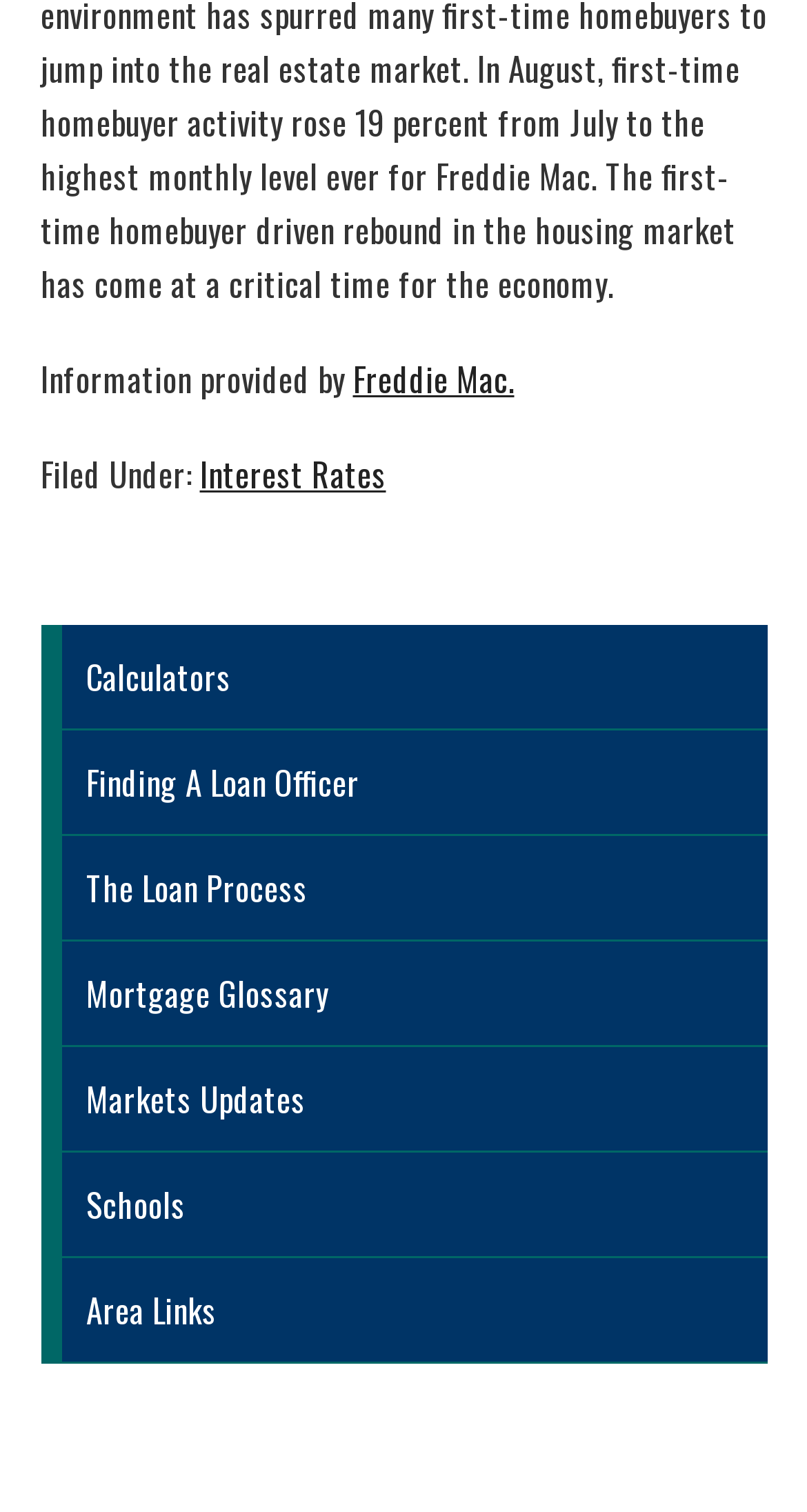Please locate the bounding box coordinates of the element that should be clicked to achieve the given instruction: "visit Freddie Mac website".

[0.437, 0.234, 0.637, 0.267]